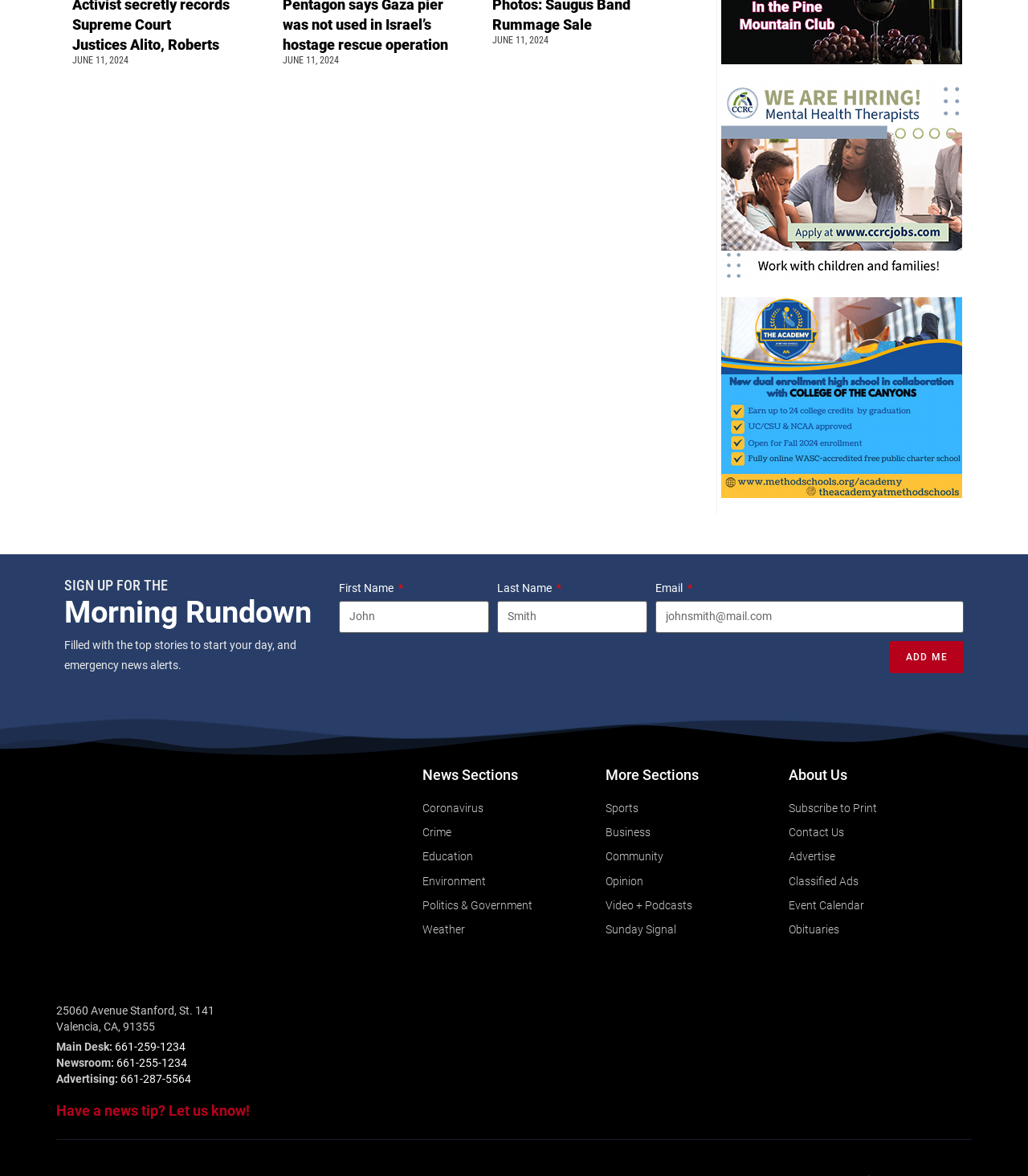Please find the bounding box coordinates for the clickable element needed to perform this instruction: "View Coronavirus news".

[0.411, 0.679, 0.589, 0.696]